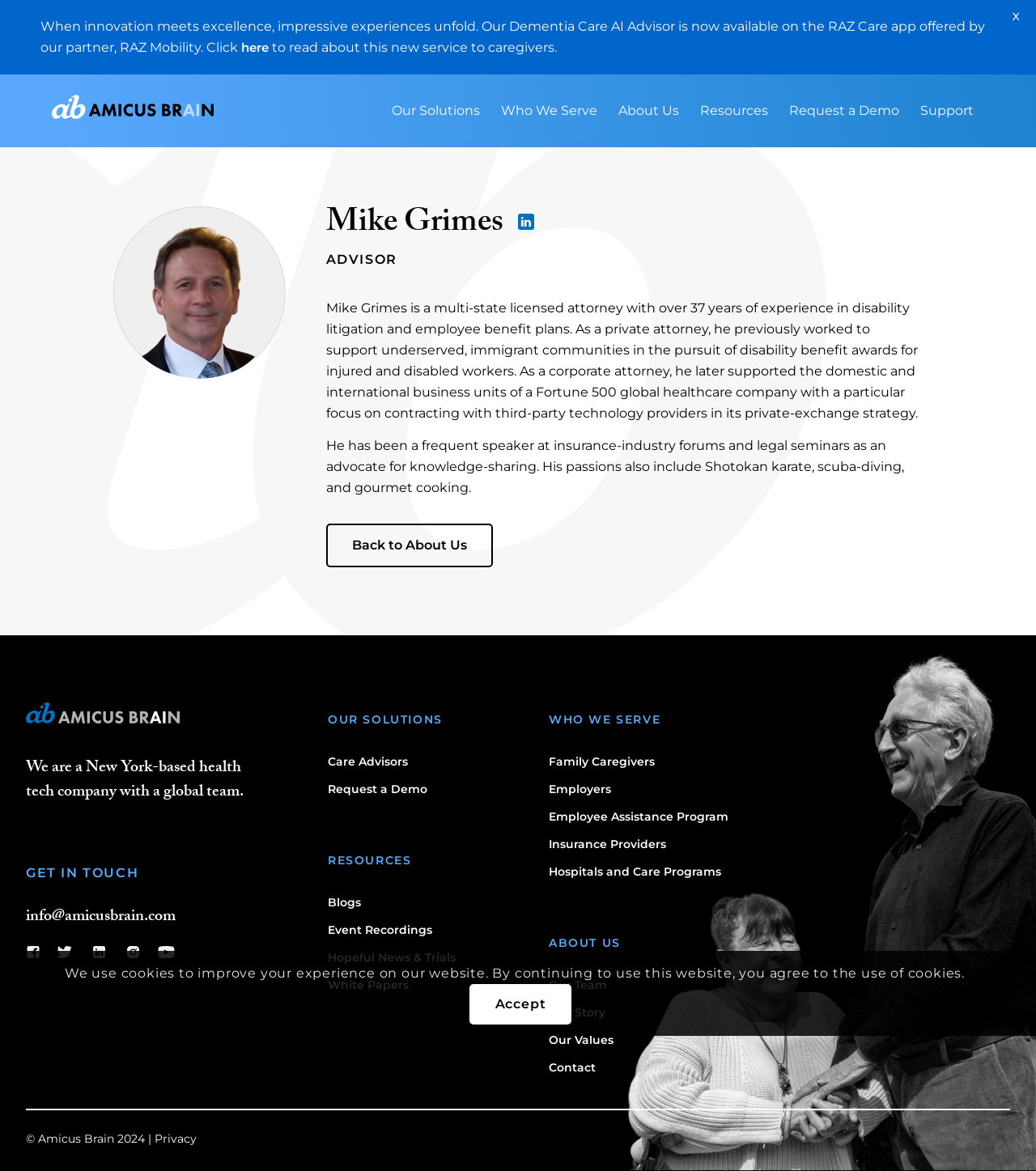Describe all significant elements and features of the webpage.

The webpage is about Mike Grimes, an advisor at Amicus Brain, a health tech company. At the top, there is a navigation menu with six items: Our Solutions, Who We Serve, About Us, Resources, Request a Demo, and Support. Below the menu, there is a large image and a heading "Mike Grimes" followed by a subheading "ADVISOR". 

To the right of the heading, there is a link with an image. Below the heading, there is a paragraph of text describing Mike Grimes' experience and background. The text is divided into two sections, with the first section describing his professional experience and the second section mentioning his personal interests. 

Further down the page, there is a link "Back to About Us" and a section with the heading "GET IN TOUCH" that includes a link to an email address and five social media links. 

On the right side of the page, there are three sections with headings "OUR SOLUTIONS", "RESOURCES", and "WHO WE SERVE". Each section has a link with the same text as the heading, followed by several links to specific topics. 

At the bottom of the page, there is a copyright notice and a link to a privacy policy. There is also a notification about the use of cookies on the website, with an "Accept" button. 

Finally, there is a banner at the top of the page with a message about a new service offered by Amicus Brain and its partner, RAZ Mobility, with a link to read more about it. The banner can be closed by clicking on the "X" button at the top right corner.